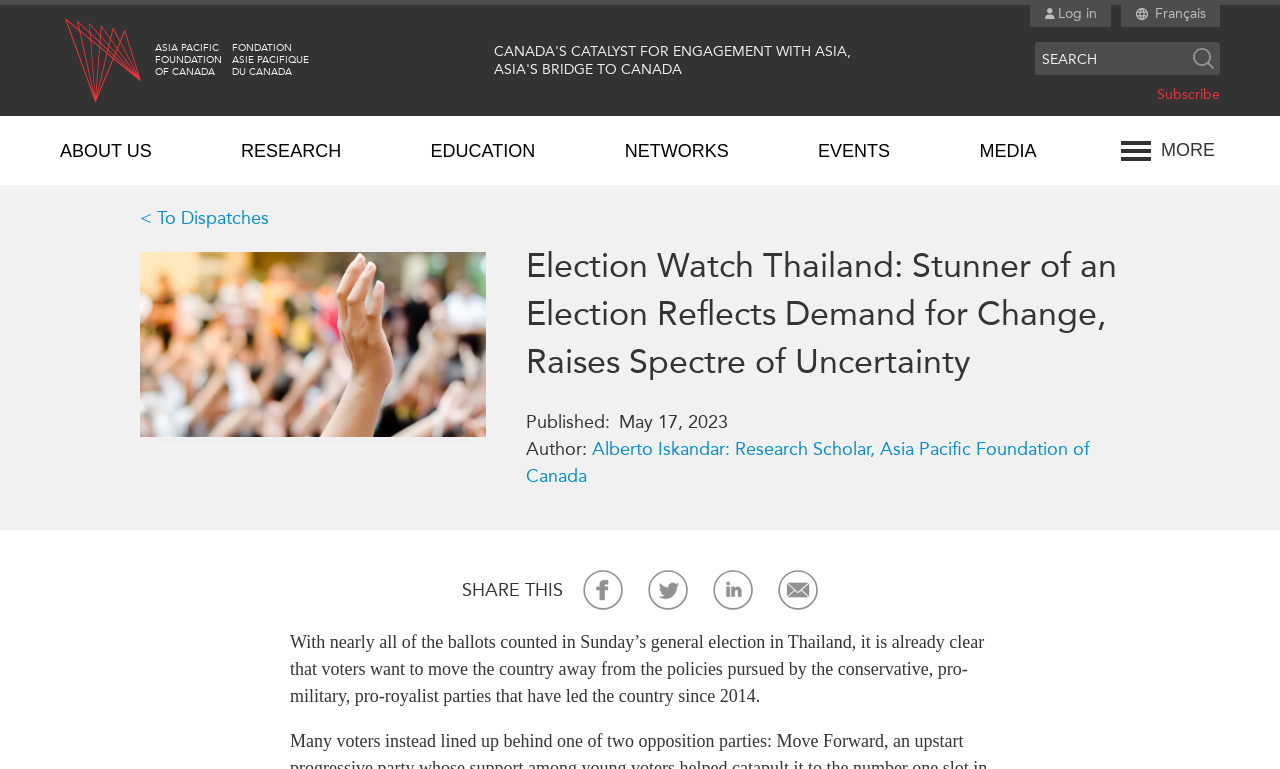Provide your answer in one word or a succinct phrase for the question: 
How many languages can the webpage be translated to?

2